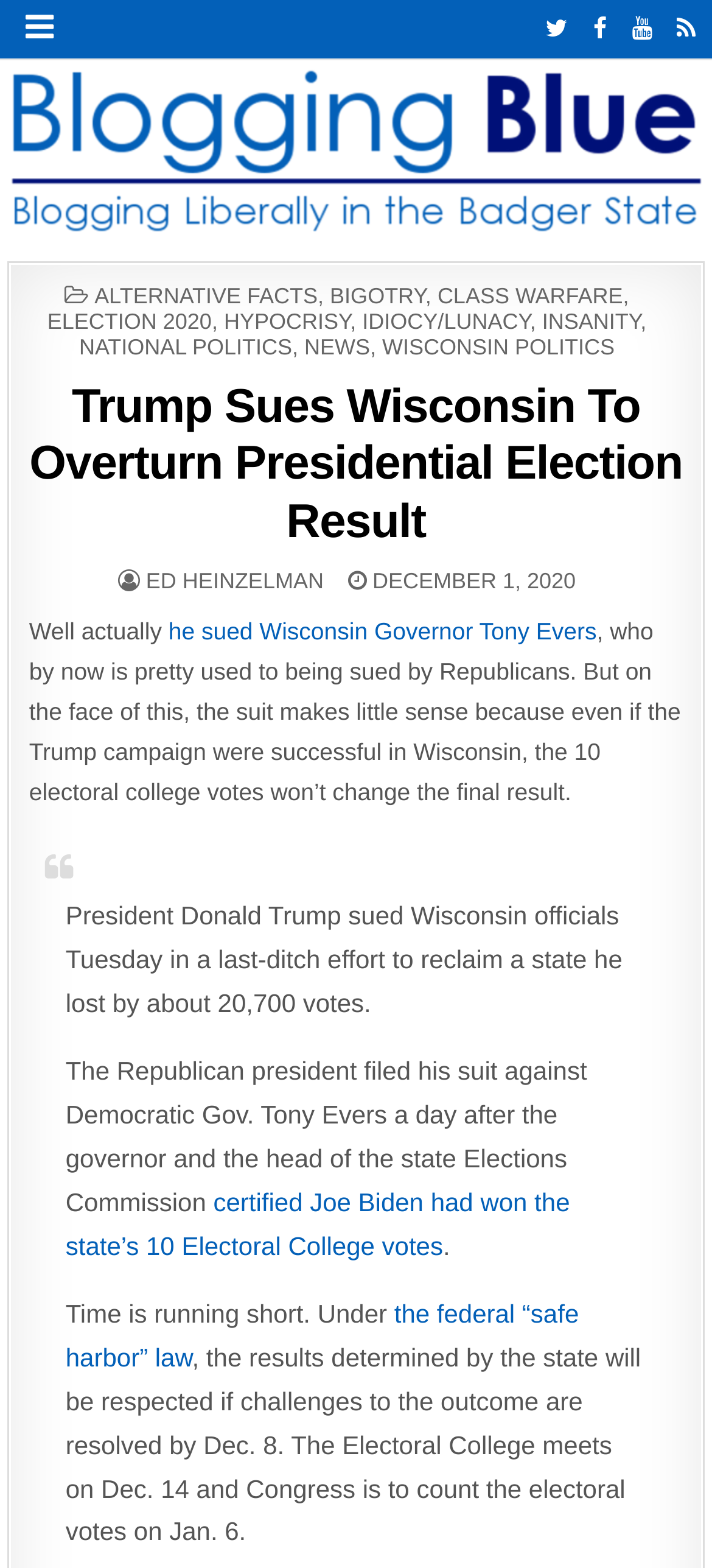Give a concise answer of one word or phrase to the question: 
Who sued Wisconsin Governor Tony Evers?

Donald Trump